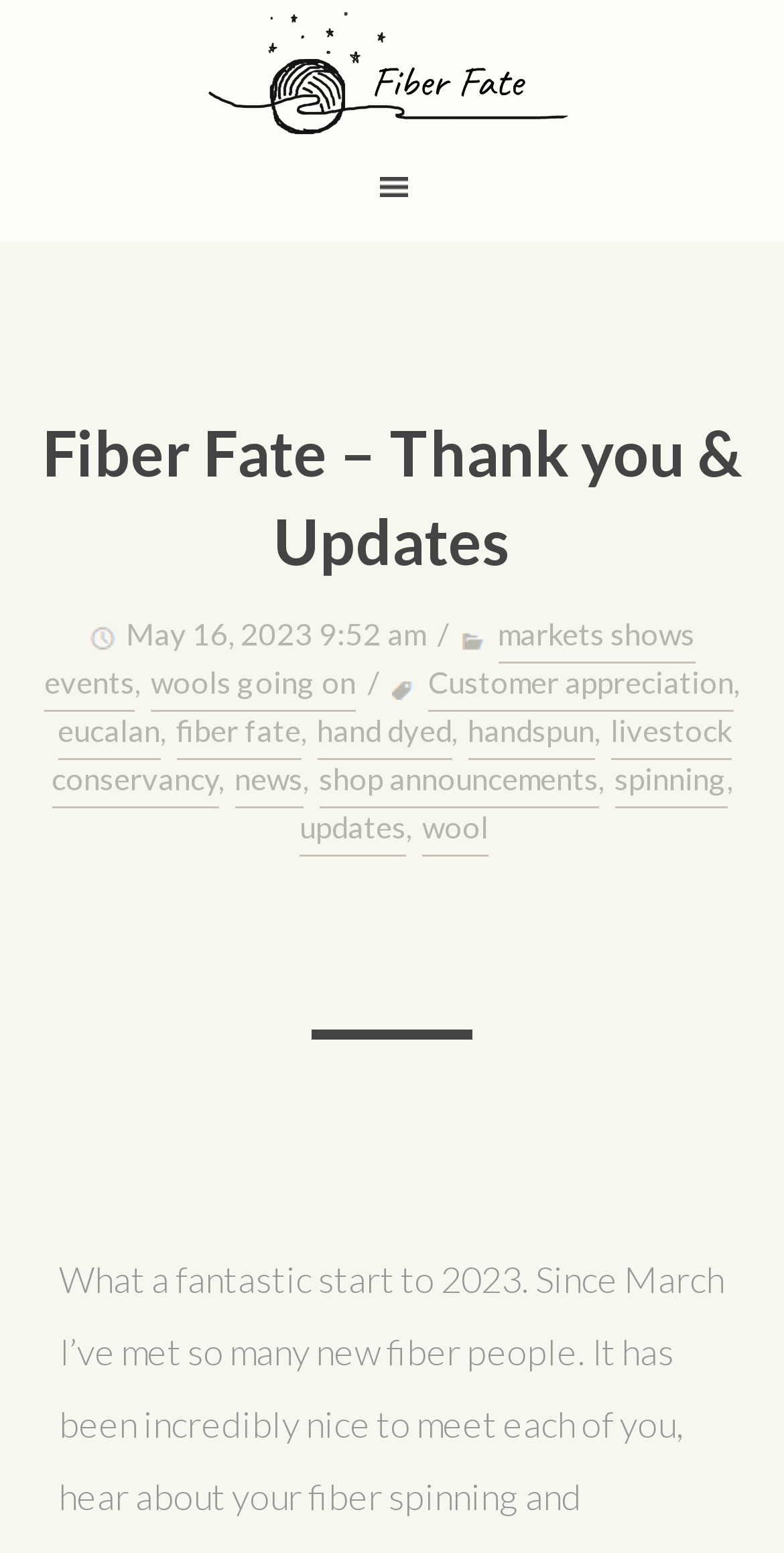Determine the bounding box coordinates for the clickable element to execute this instruction: "click on Fiber Fate updates". Provide the coordinates as four float numbers between 0 and 1, i.e., [left, top, right, bottom].

[0.0, 0.263, 1.0, 0.396]